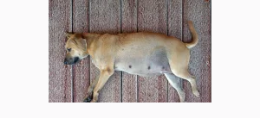Explain the image in detail, mentioning the main subjects and background elements.

The image showcases a relaxed, expectant dog lying comfortably on a textured surface, hinting at her pregnancy with a noticeably rounded belly. This serene pose captures a moment of tranquility and contentment, illustrating the nurturing nature of canines during pregnancy. The dog's coat is a warm tan, blending harmoniously with the natural colors of the background, creating a cozy atmosphere. This visual representation emphasizes the unique journey of a pregnant dog, inviting viewers to reflect on the tender aspects of canine motherhood and the upcoming arrival of her puppies.